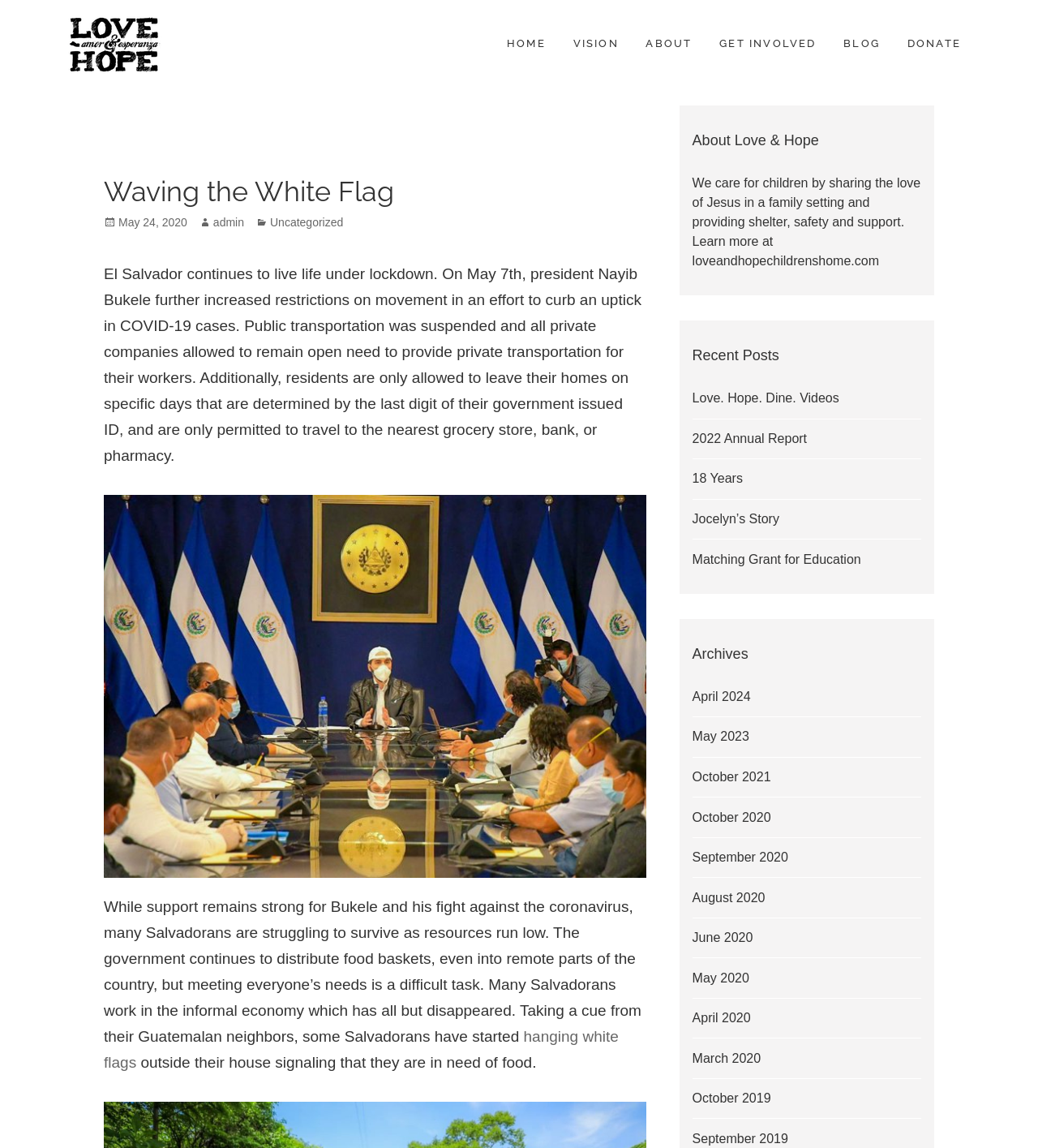Please find the bounding box coordinates (top-left x, top-left y, bottom-right x, bottom-right y) in the screenshot for the UI element described as follows: parent_node: Love & Hope

[0.062, 0.03, 0.156, 0.045]